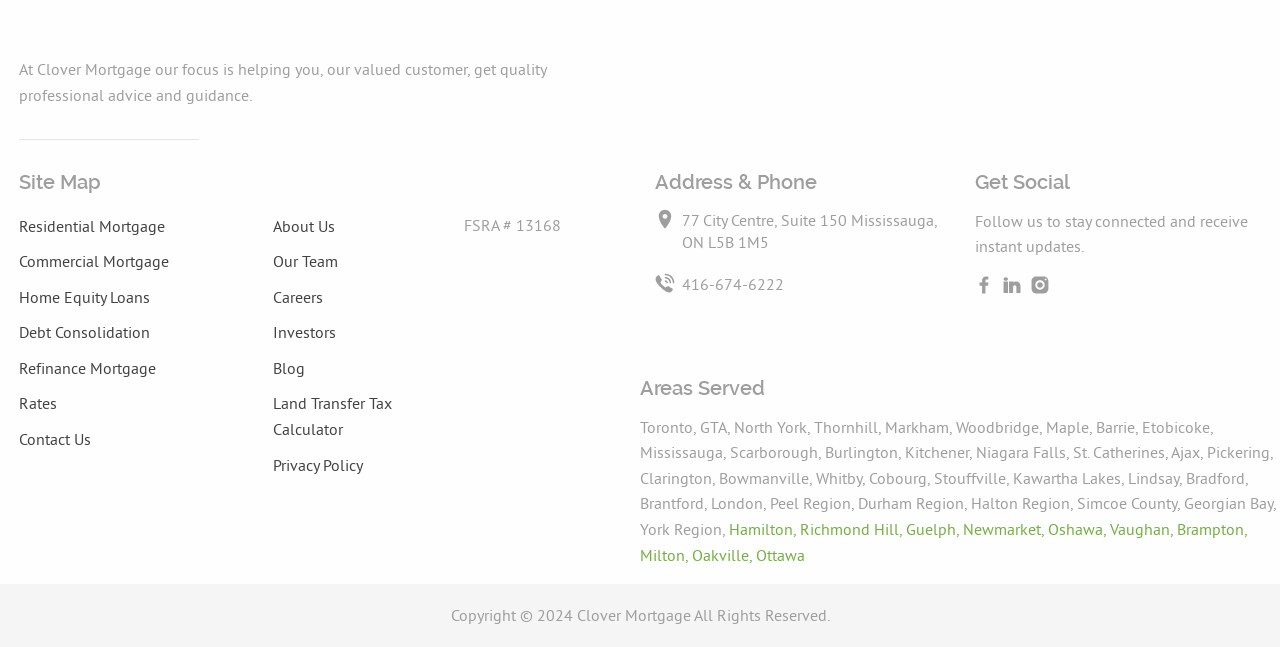Highlight the bounding box coordinates of the element you need to click to perform the following instruction: "Click on Contact Us."

[0.015, 0.663, 0.071, 0.694]